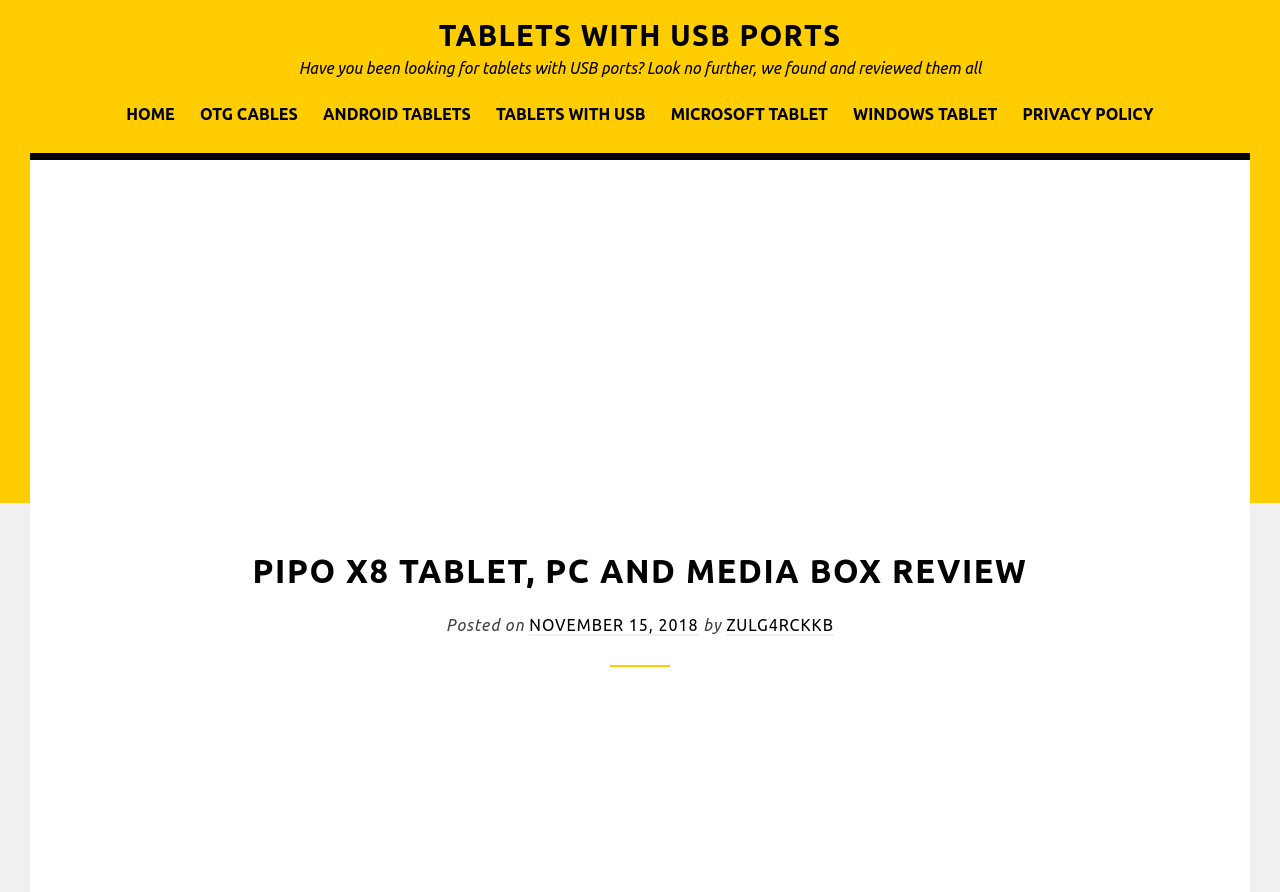Show me the bounding box coordinates of the clickable region to achieve the task as per the instruction: "Click on the 'ANDROID TABLETS' link".

[0.244, 0.105, 0.376, 0.152]